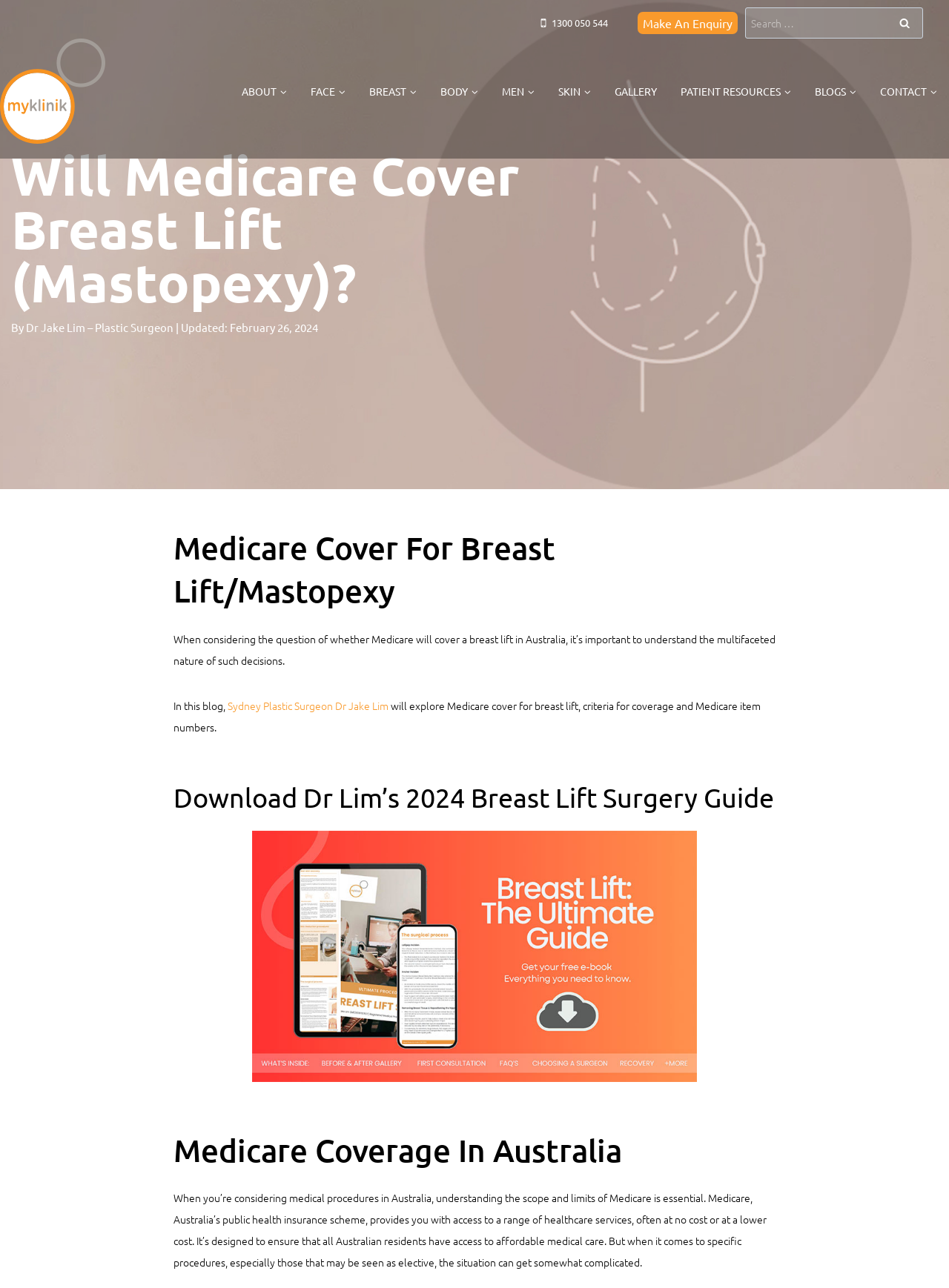Explain the webpage's design and content in an elaborate manner.

The webpage appears to be a blog post or article discussing Medicare coverage for breast lift surgery in Australia. At the top of the page, there is a navigation menu with links to various sections of the website, including "ABOUT", "FACE", "BREAST", and others. Below the navigation menu, there is a heading that reads "Will Medicare Cover Breast Lift (Mastopexy)?" followed by a subheading with the author's name and the date of the post.

To the top-right of the page, there is a search bar with a "Search" button, and a link to make an enquiry. Above the search bar, there is a phone number with a "Phone" icon. On the top-left corner, there is a logo of "My Klinik" with a link to the homepage.

The main content of the page is divided into sections, each with a heading. The first section discusses the importance of understanding Medicare coverage for breast lift surgery in Australia. The text explains that Medicare is a public health insurance scheme that provides access to a range of healthcare services, but the coverage for specific procedures can be complicated.

There is an image of a breast lift guide, which can be downloaded, and a section that explores Medicare cover for breast lift, criteria for coverage, and Medicare item numbers. The page also has a section that discusses Medicare coverage in Australia, explaining the scope and limits of the public health insurance scheme.

Throughout the page, there are links to other relevant resources, including the author's profile and other blog posts. The overall layout of the page is clean and easy to navigate, with clear headings and concise text.